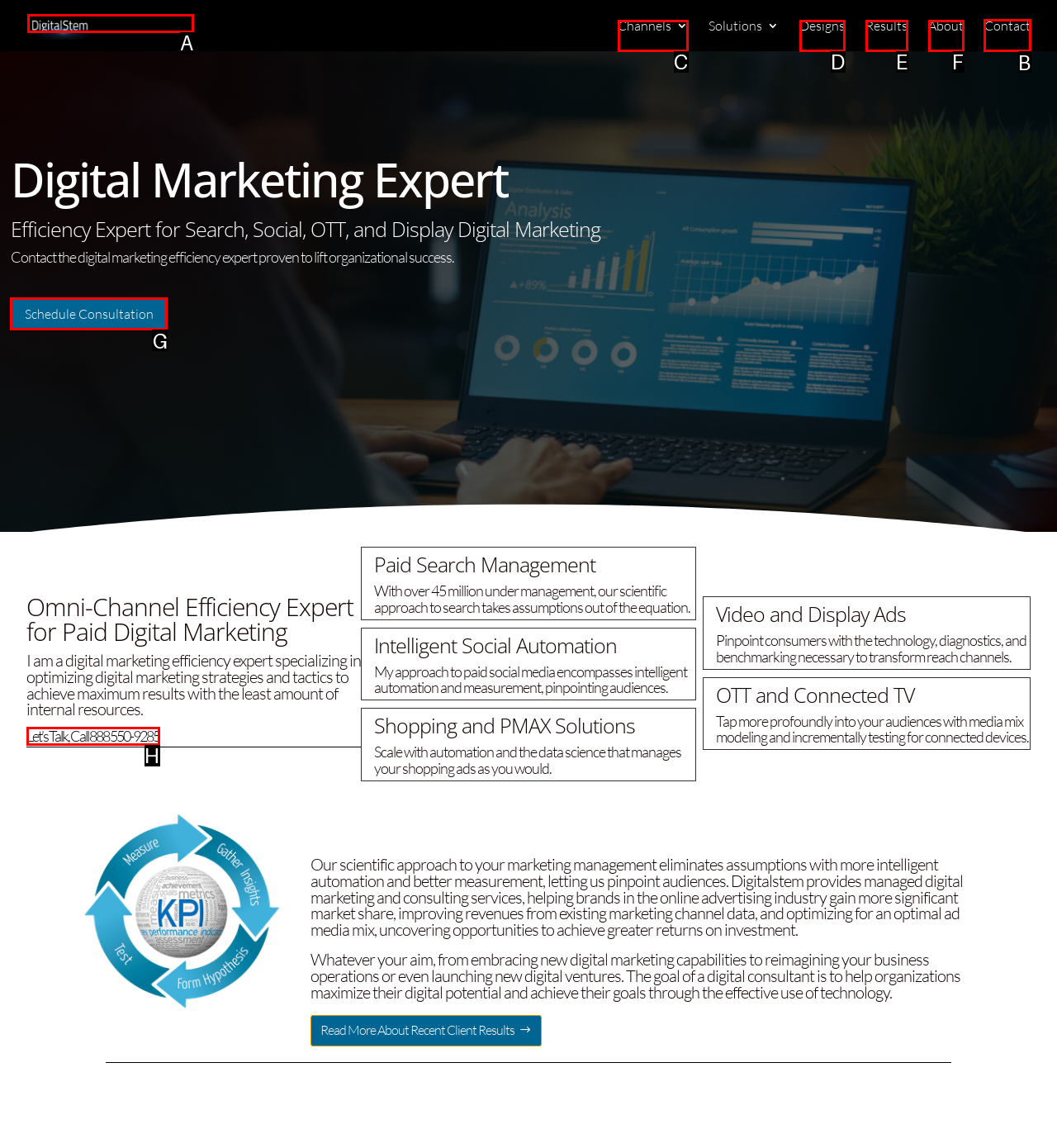Based on the task: Contact the digital marketing efficiency expert, which UI element should be clicked? Answer with the letter that corresponds to the correct option from the choices given.

B